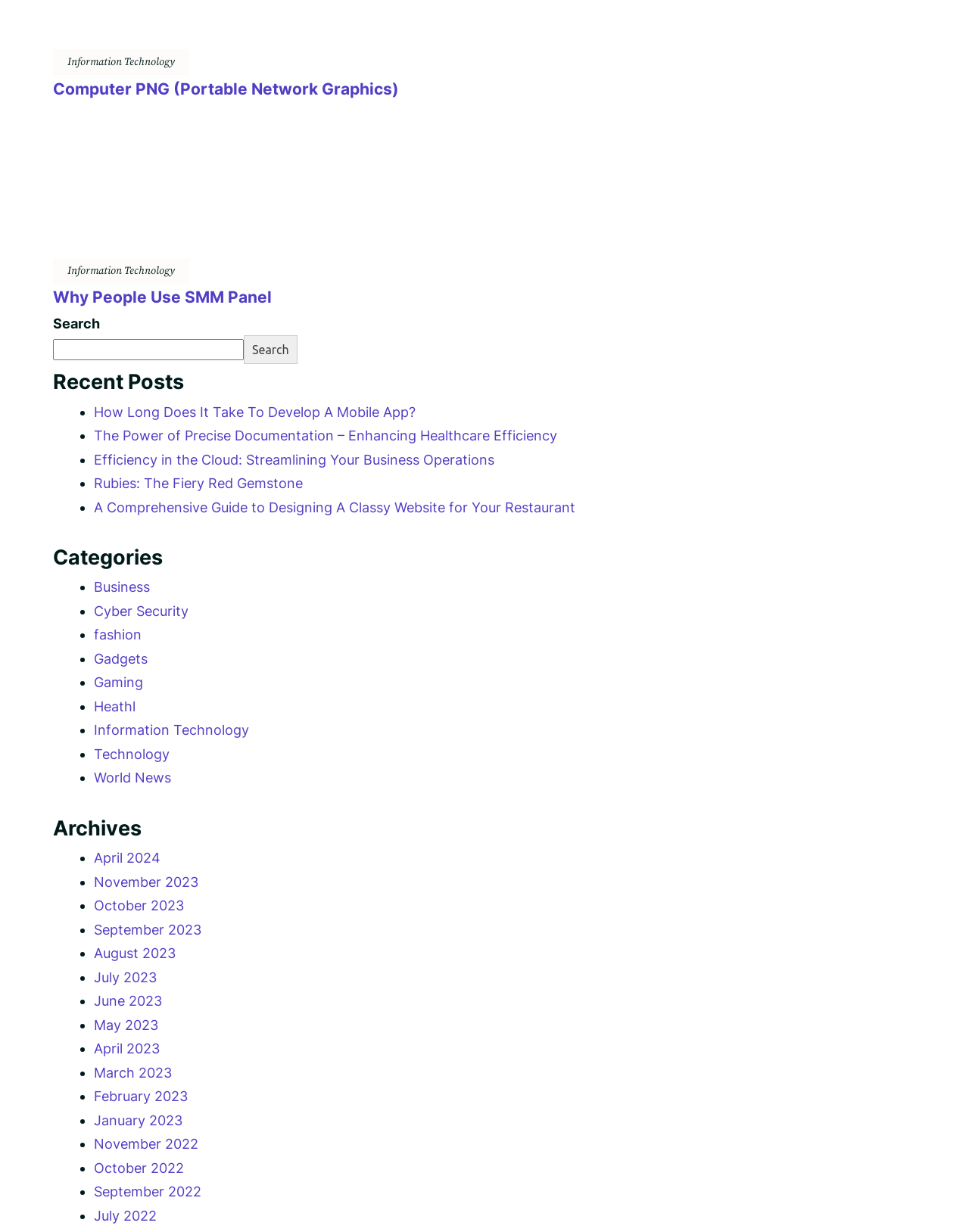How many links are there in the 'Recent Posts' section?
Provide a concise answer using a single word or phrase based on the image.

6